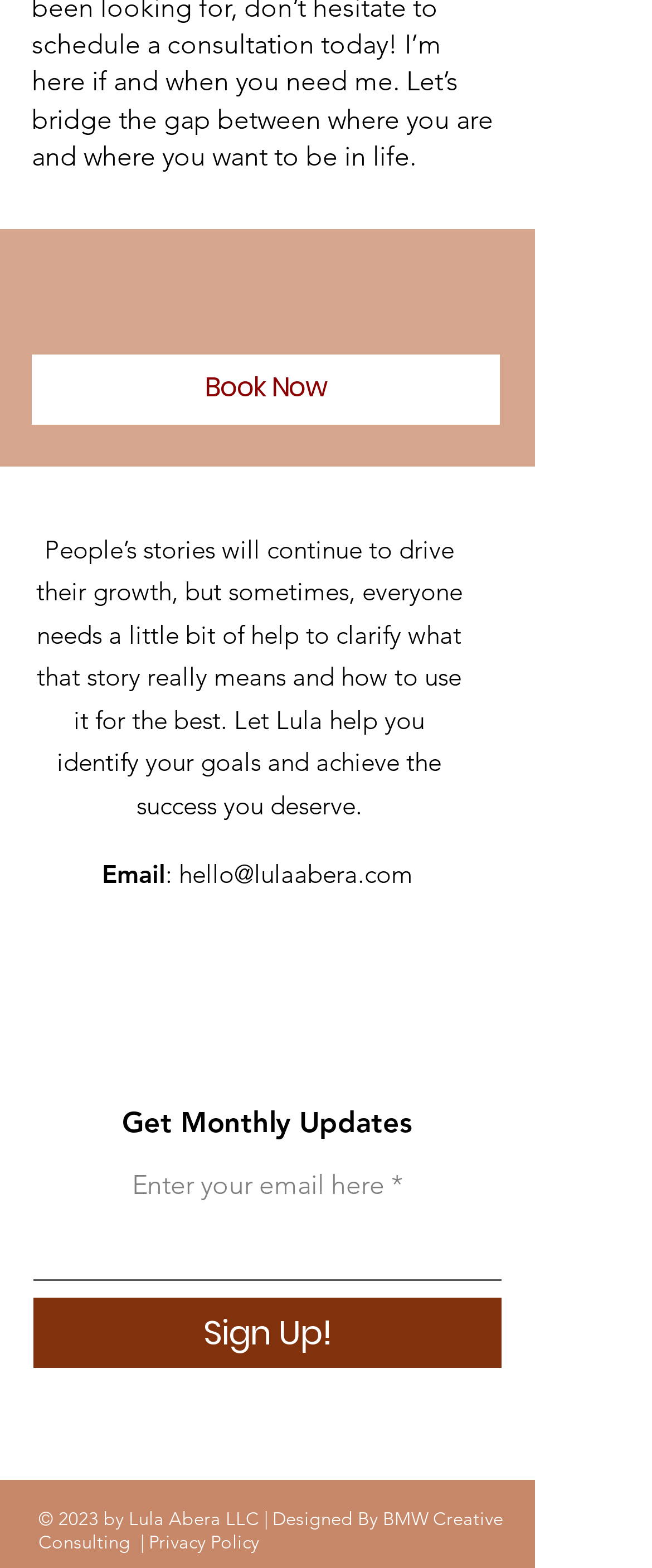What social media platforms are listed?
Please interpret the details in the image and answer the question thoroughly.

I found the social media platforms by looking at the links in the 'Social Bar' section, which are labeled as 'Instagram', 'TikTok', 'LinkedIn', 'Facebook', and 'YouTube'.